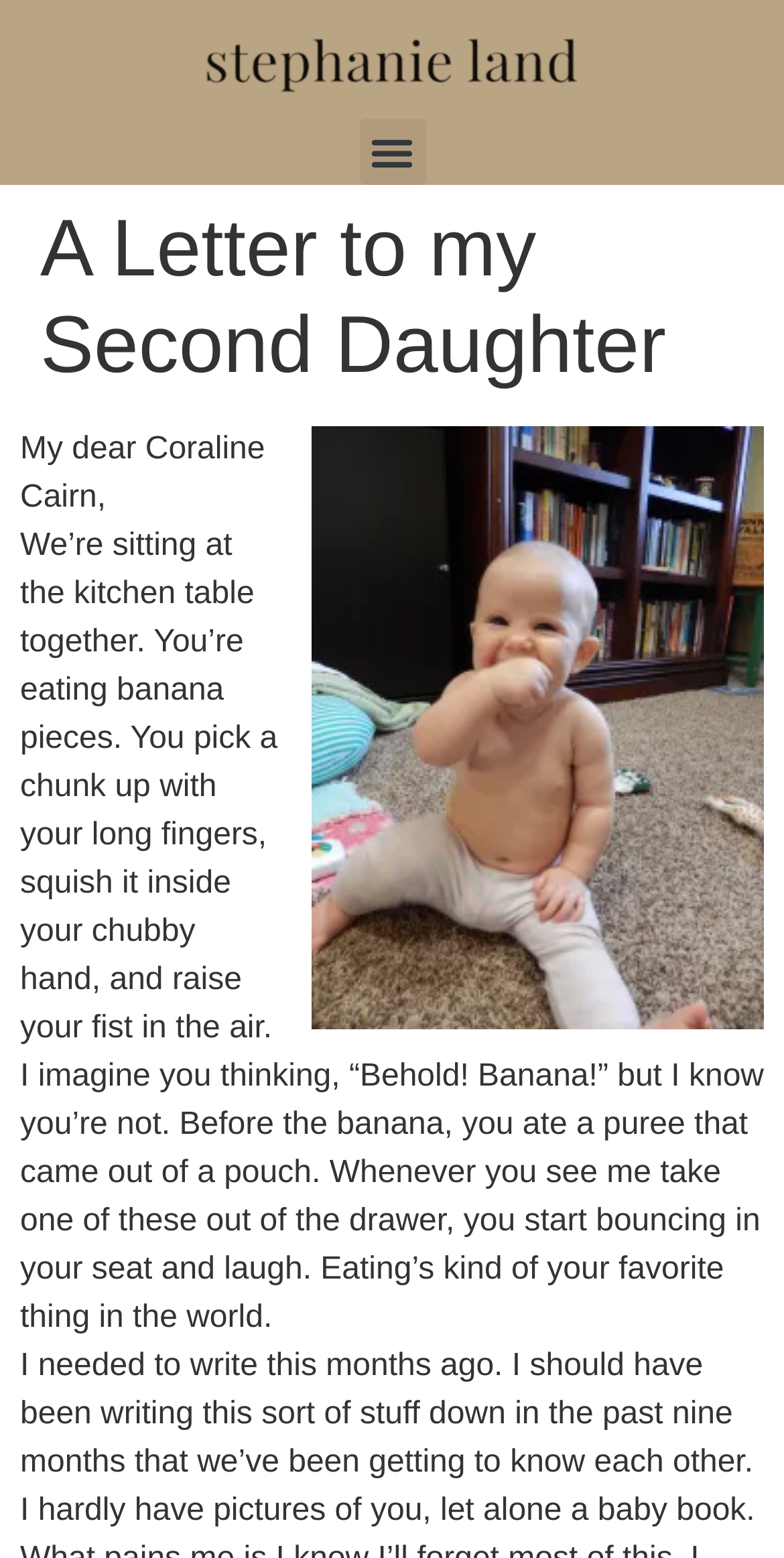Respond to the question below with a concise word or phrase:
What is the daughter eating before the banana?

Puree from a pouch